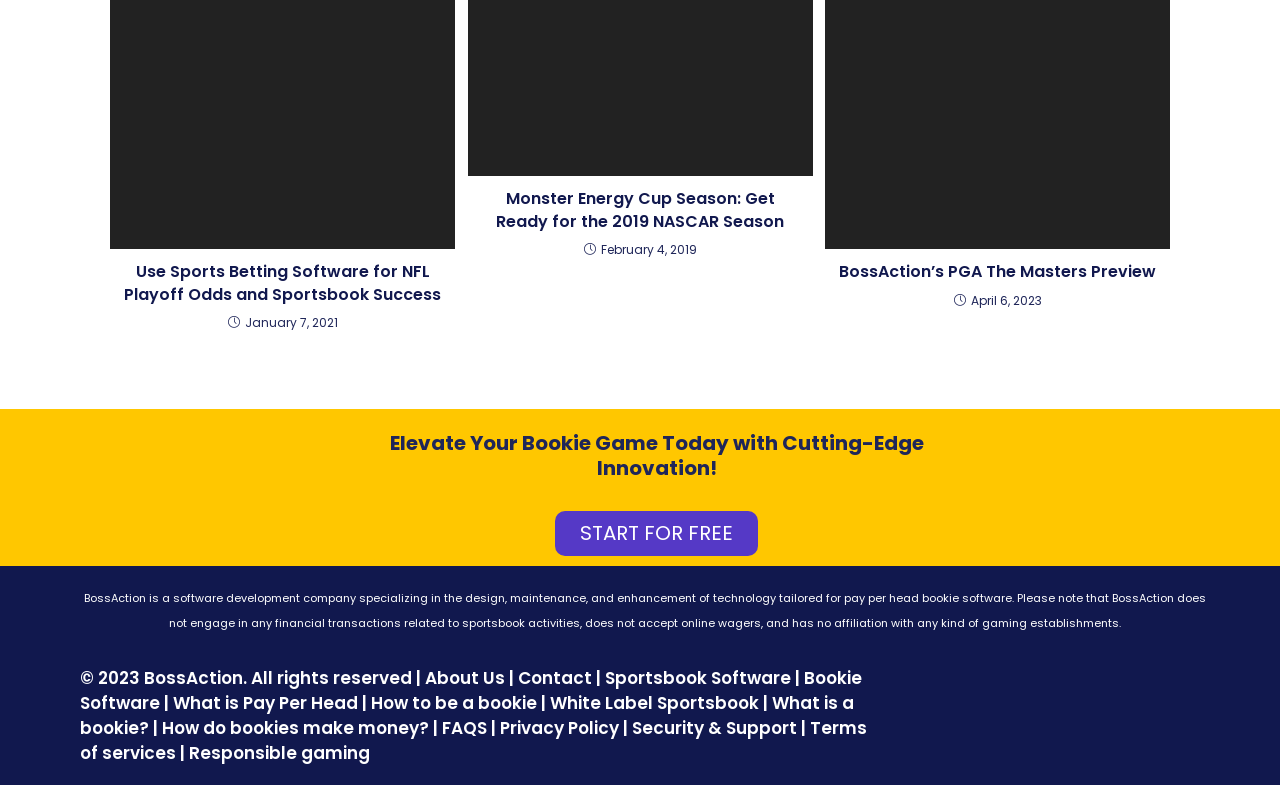Examine the image carefully and respond to the question with a detailed answer: 
What can users do with BossAction's software?

The webpage suggests that users can elevate their bookie game with BossAction's software, implying that the software provides tools and features to improve bookmaking activities.